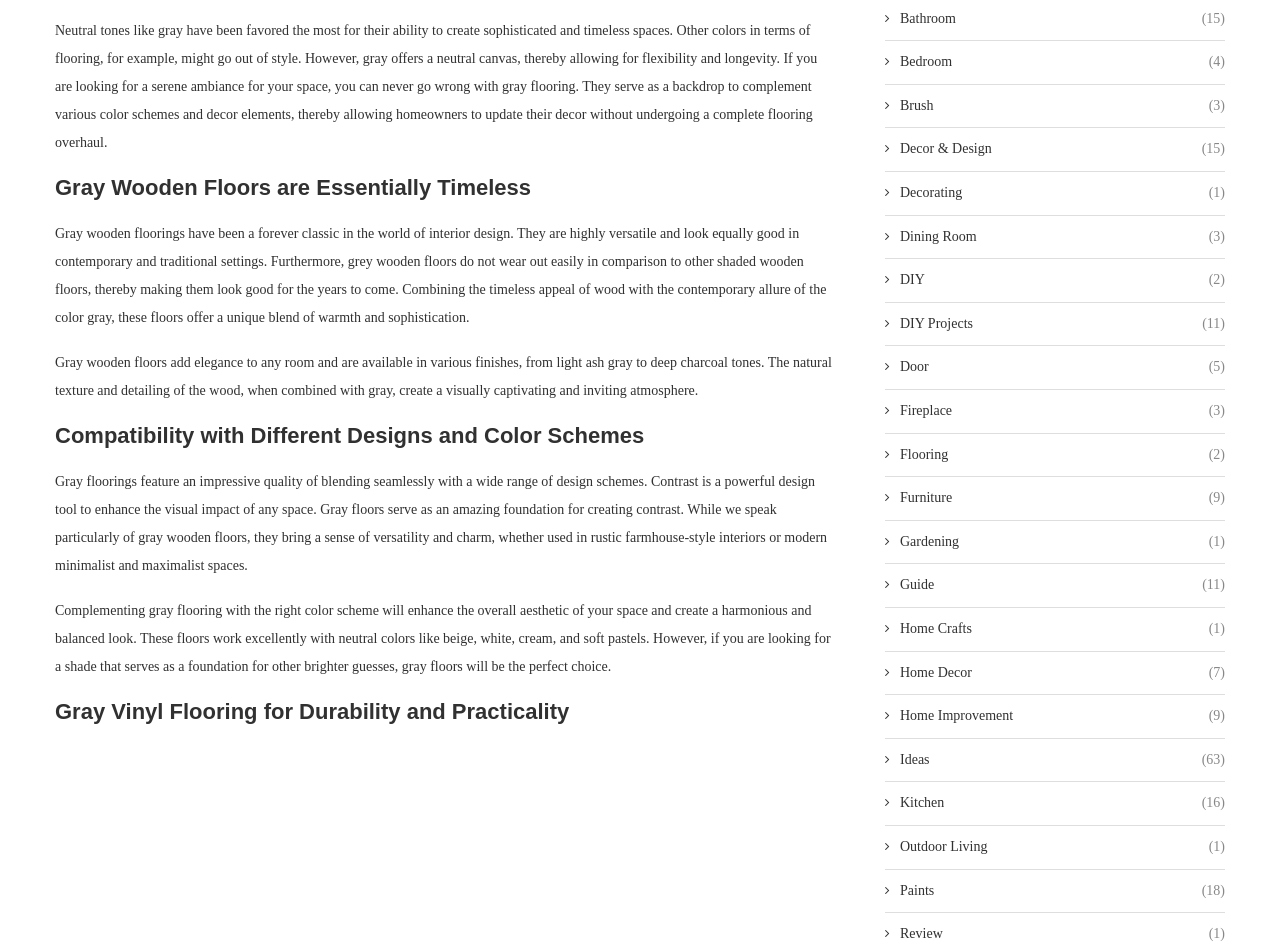Point out the bounding box coordinates of the section to click in order to follow this instruction: "Click on 'Bathroom' category".

[0.691, 0.009, 0.957, 0.03]